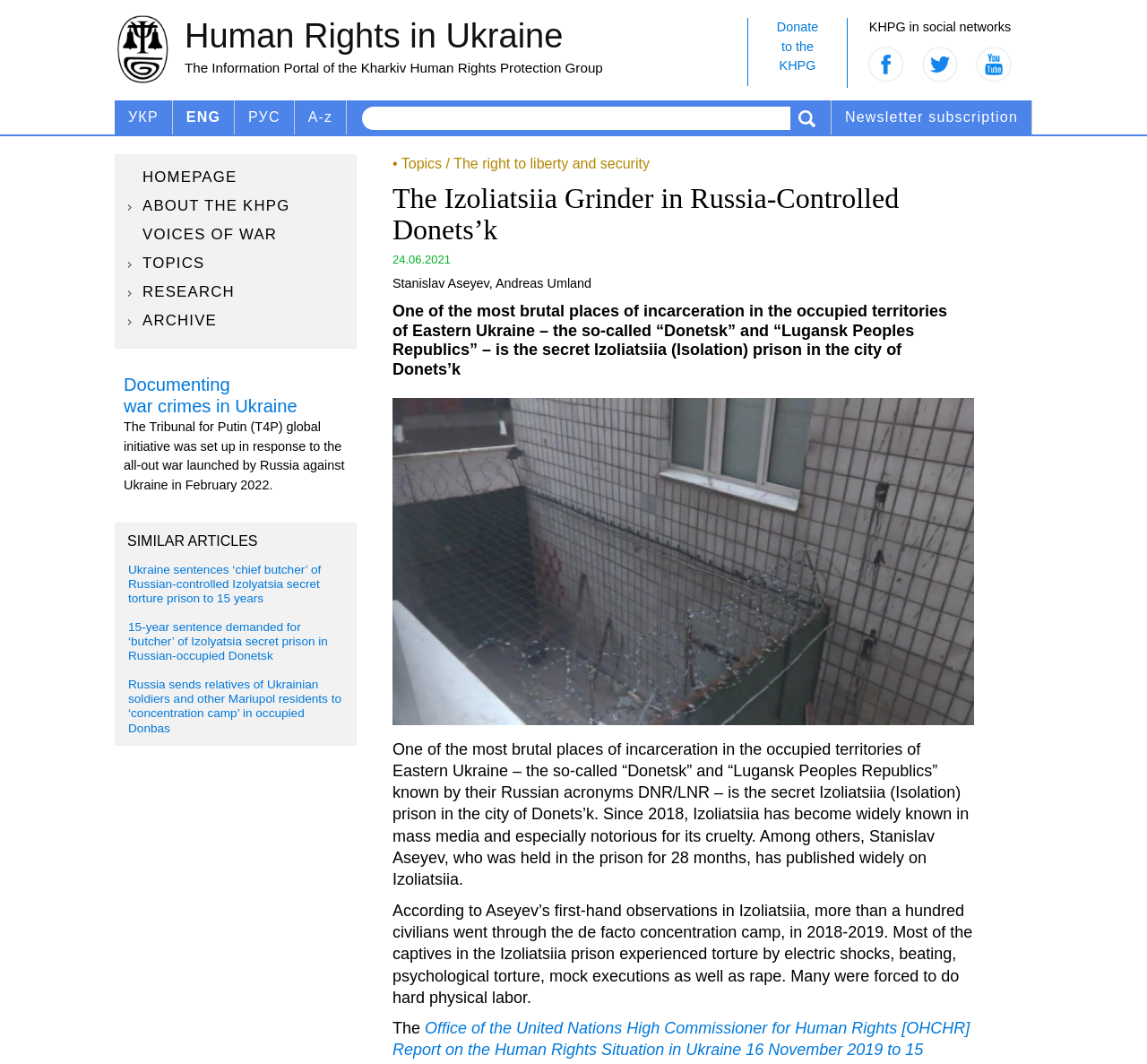What is the topic of the article?
Please use the visual content to give a single word or phrase answer.

Human Rights in Ukraine